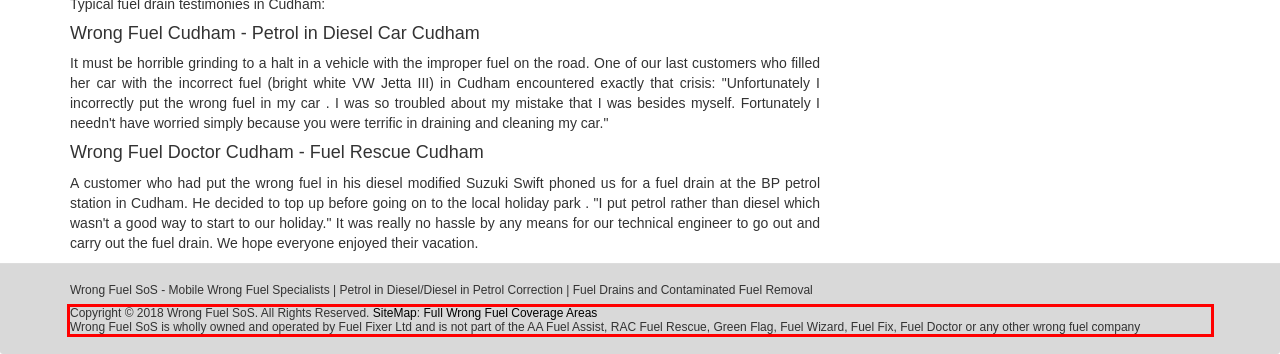Please perform OCR on the UI element surrounded by the red bounding box in the given webpage screenshot and extract its text content.

Copyright © 2018 Wrong Fuel SoS. All Rights Reserved. SiteMap: Full Wrong Fuel Coverage Areas Wrong Fuel SoS is wholly owned and operated by Fuel Fixer Ltd and is not part of the AA Fuel Assist, RAC Fuel Rescue, Green Flag, Fuel Wizard, Fuel Fix, Fuel Doctor or any other wrong fuel company